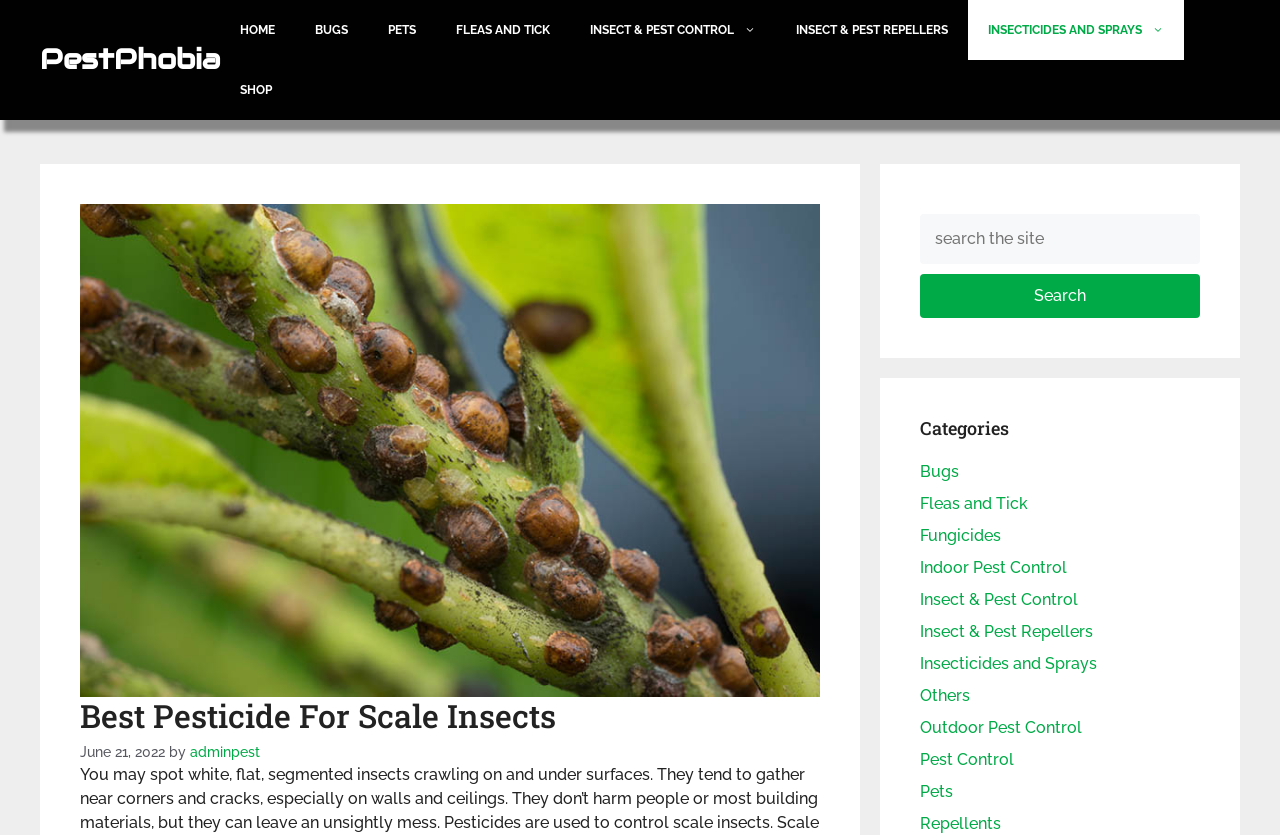Please locate the bounding box coordinates of the element's region that needs to be clicked to follow the instruction: "Go to the 'BUGS' category". The bounding box coordinates should be provided as four float numbers between 0 and 1, i.e., [left, top, right, bottom].

[0.719, 0.553, 0.749, 0.576]